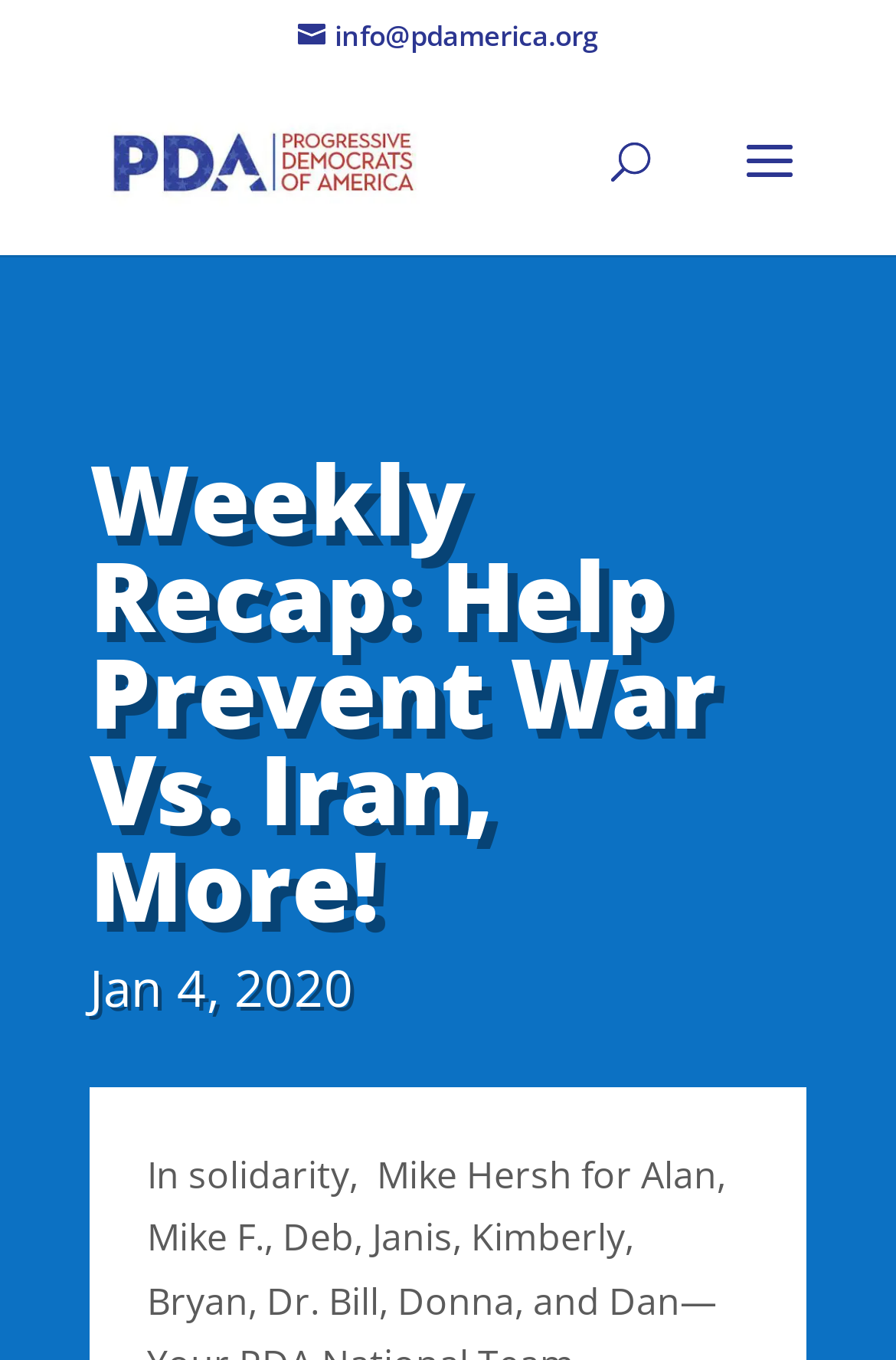Please determine the primary heading and provide its text.

Weekly Recap: Help Prevent War Vs. Iran, More!